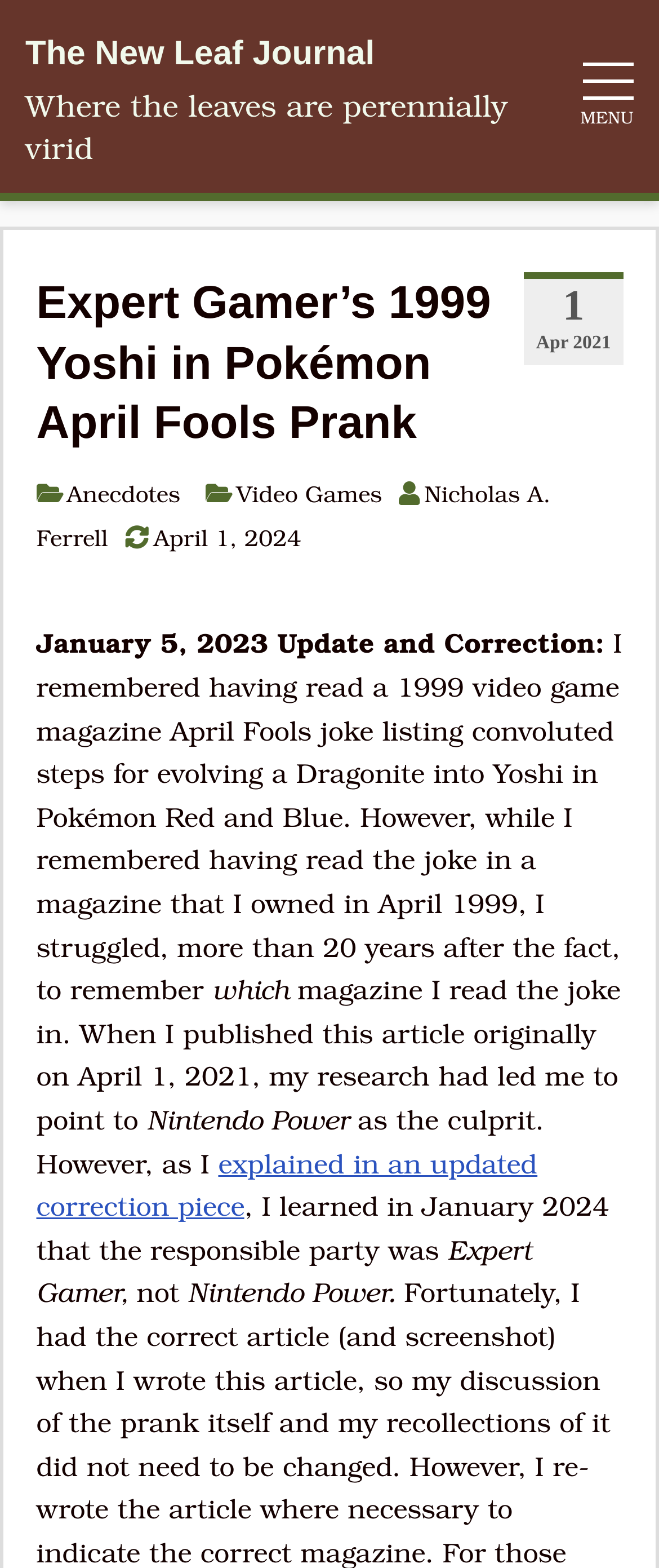Based on the image, provide a detailed and complete answer to the question: 
What is the name of the magazine that was initially suspected to be the culprit?

I found the name of the magazine by looking at the static text element with the text 'Nintendo Power' which is located in the middle of the webpage, in the context of the article's correction.